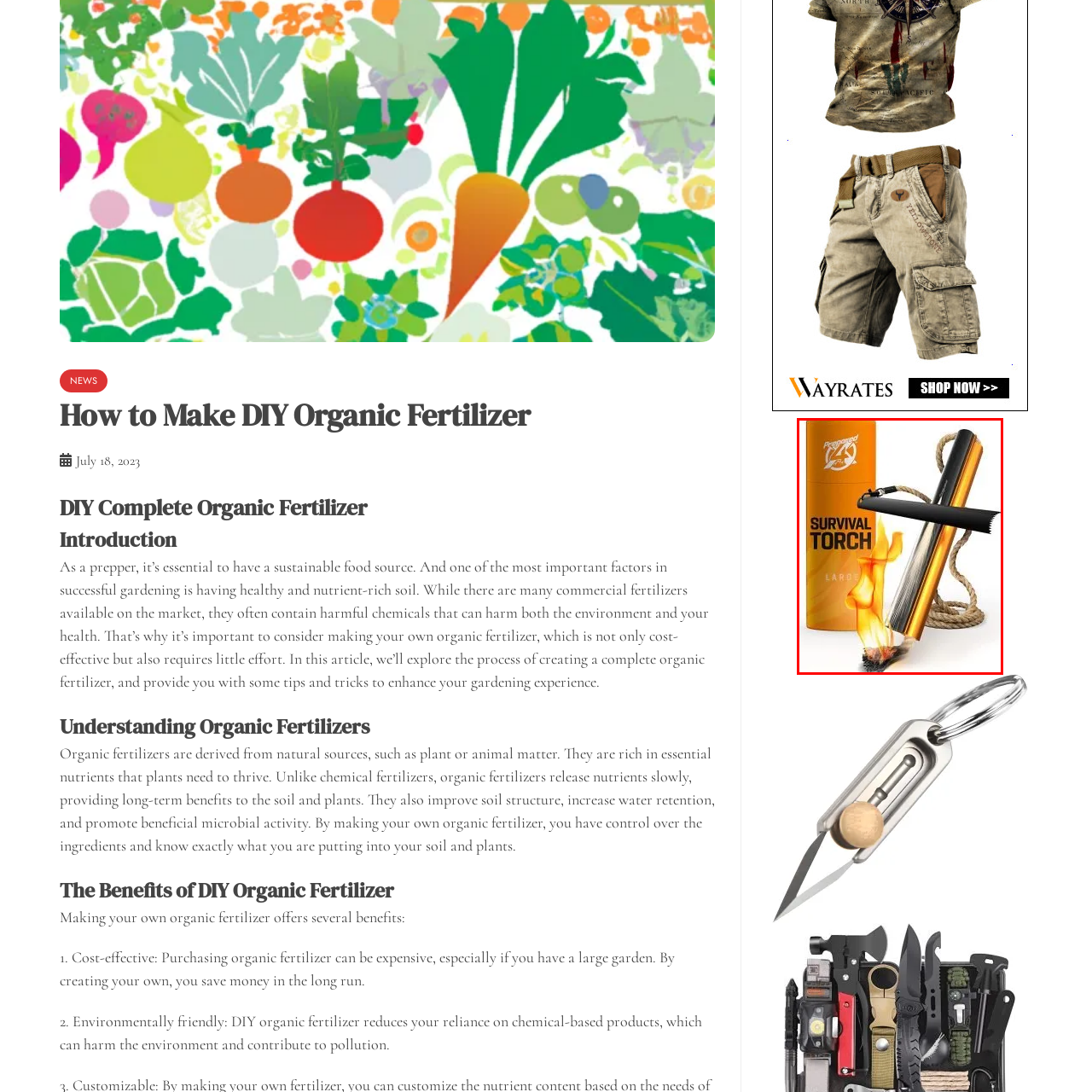Please examine the image highlighted by the red boundary and provide a comprehensive response to the following question based on the visual content: 
What is the purpose of the torch?

The purpose of the torch is to serve as a reliable fire starter, which is emphasized by the depiction of a striking flame alongside the torch, indicating its functionality in survival situations.